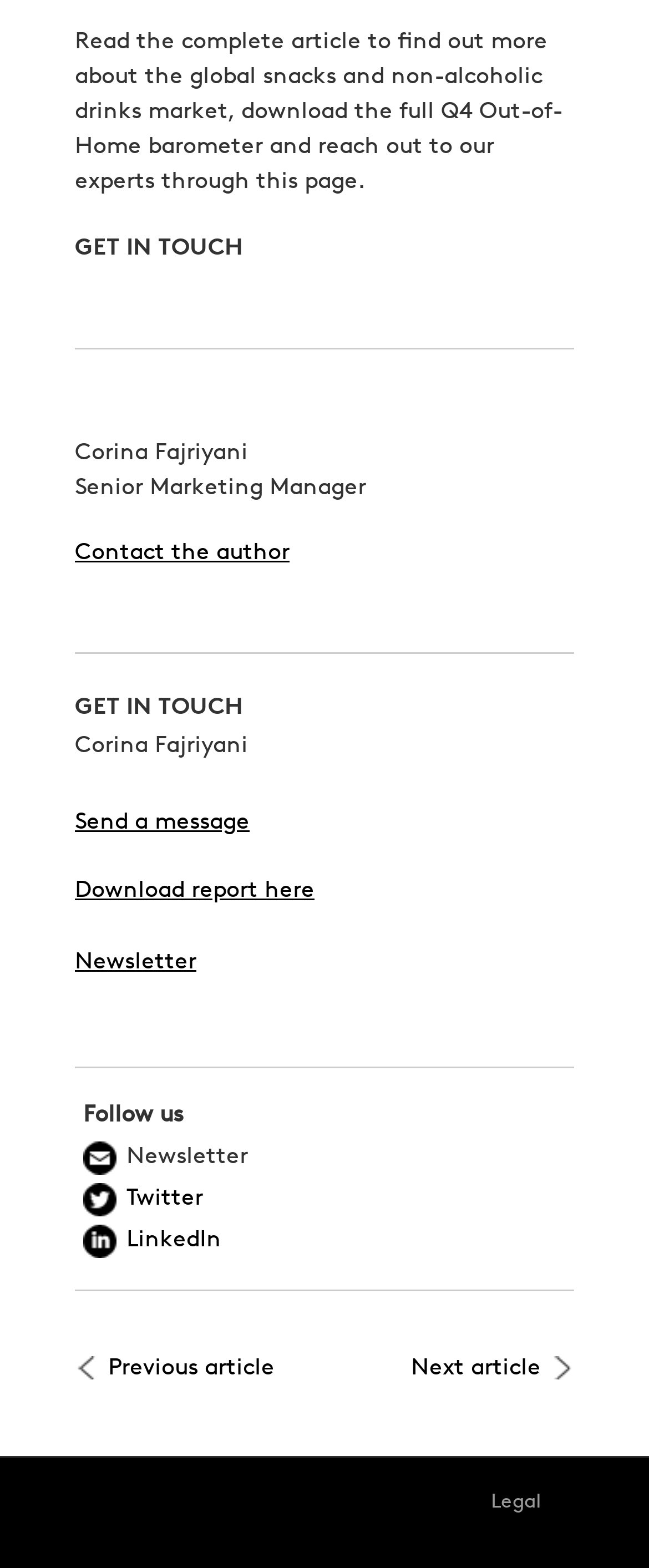Please analyze the image and provide a thorough answer to the question:
What is the title of the section that contains the author's contact information?

The section that contains the author's contact information, including their name and links to contact them, is titled 'GET IN TOUCH'.